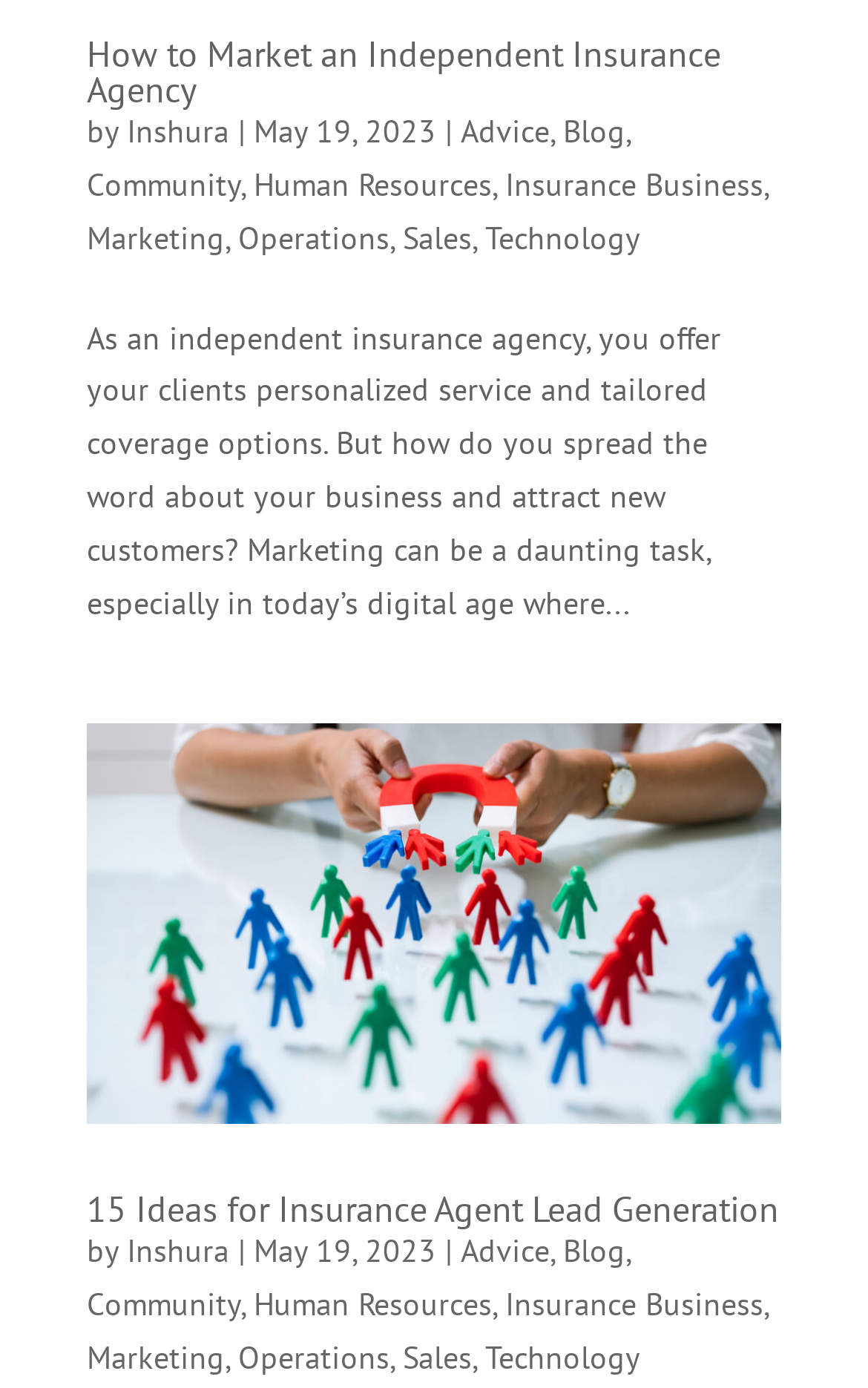Determine the bounding box for the UI element described here: "Insurance Business".

[0.582, 0.925, 0.879, 0.954]